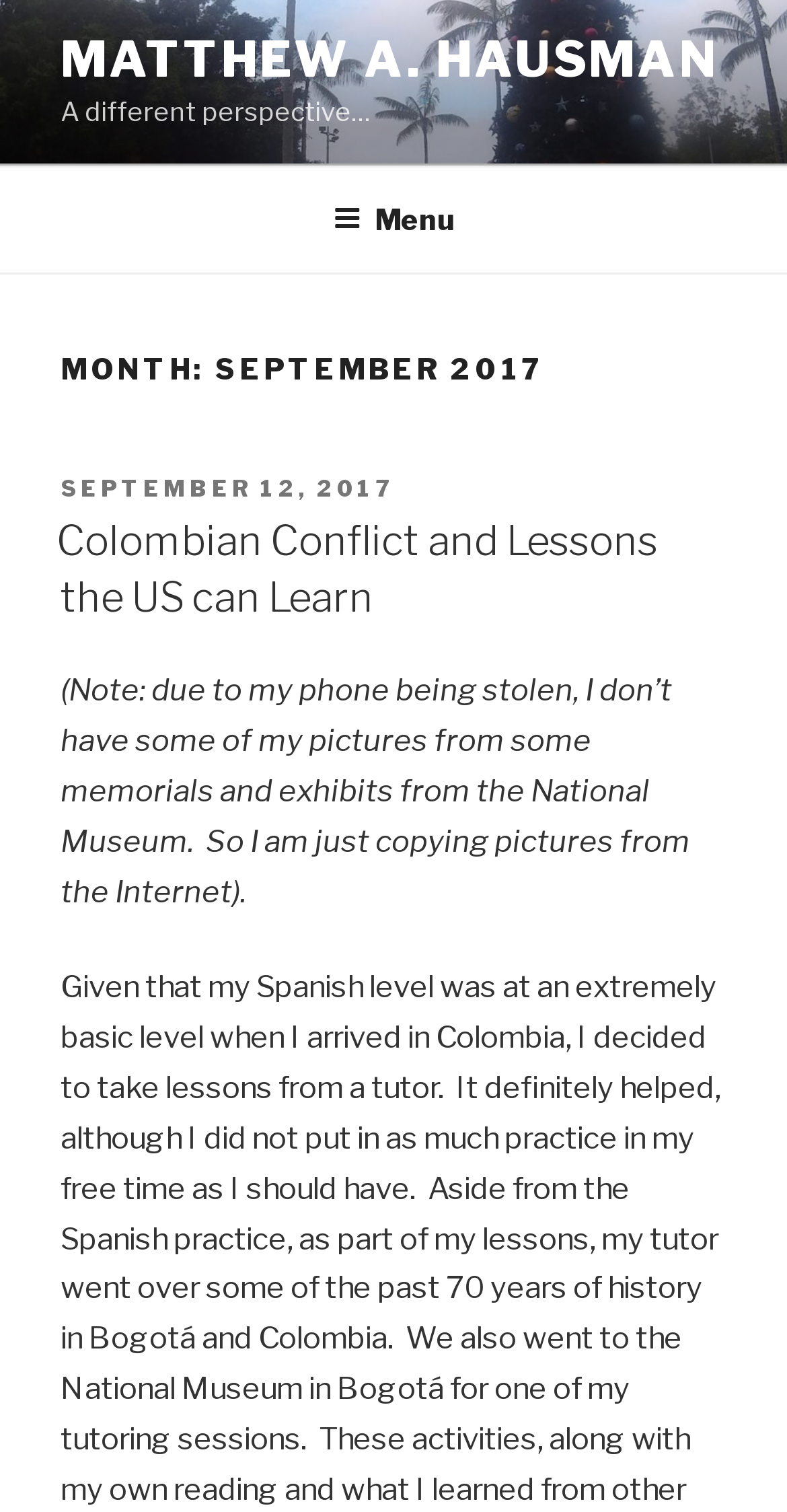What is the title of the post?
Look at the screenshot and respond with a single word or phrase.

Colombian Conflict and Lessons the US can Learn